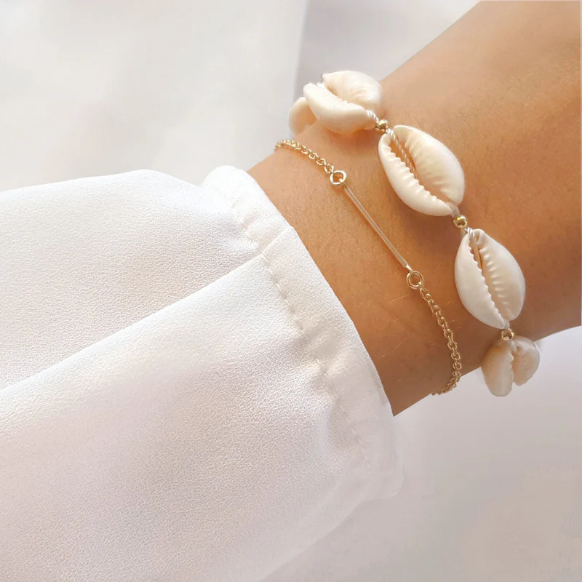Provide a brief response to the question using a single word or phrase: 
What style does the bracelet bring to an outfit?

Boho flair